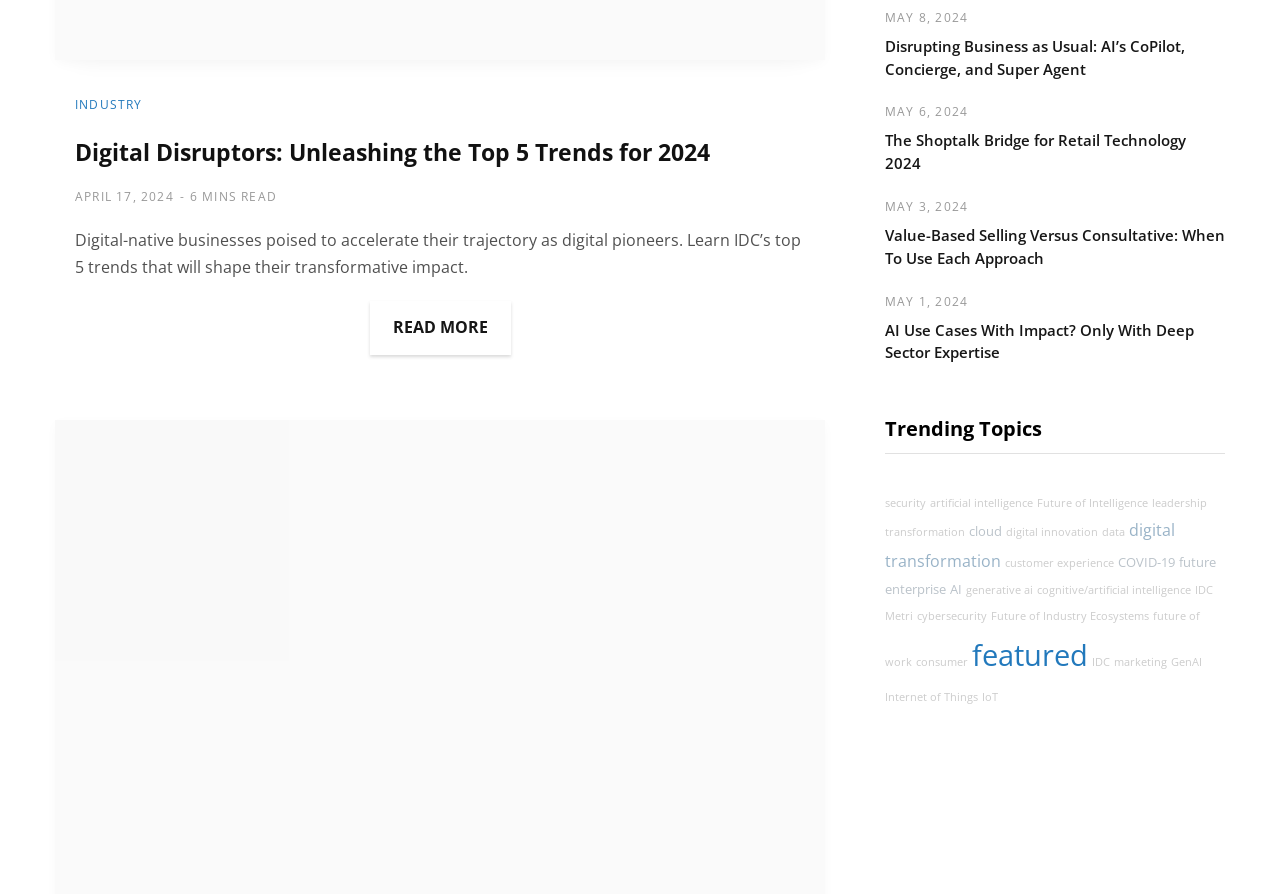Provide the bounding box coordinates of the HTML element this sentence describes: "May 3, 2024". The bounding box coordinates consist of four float numbers between 0 and 1, i.e., [left, top, right, bottom].

[0.691, 0.221, 0.756, 0.24]